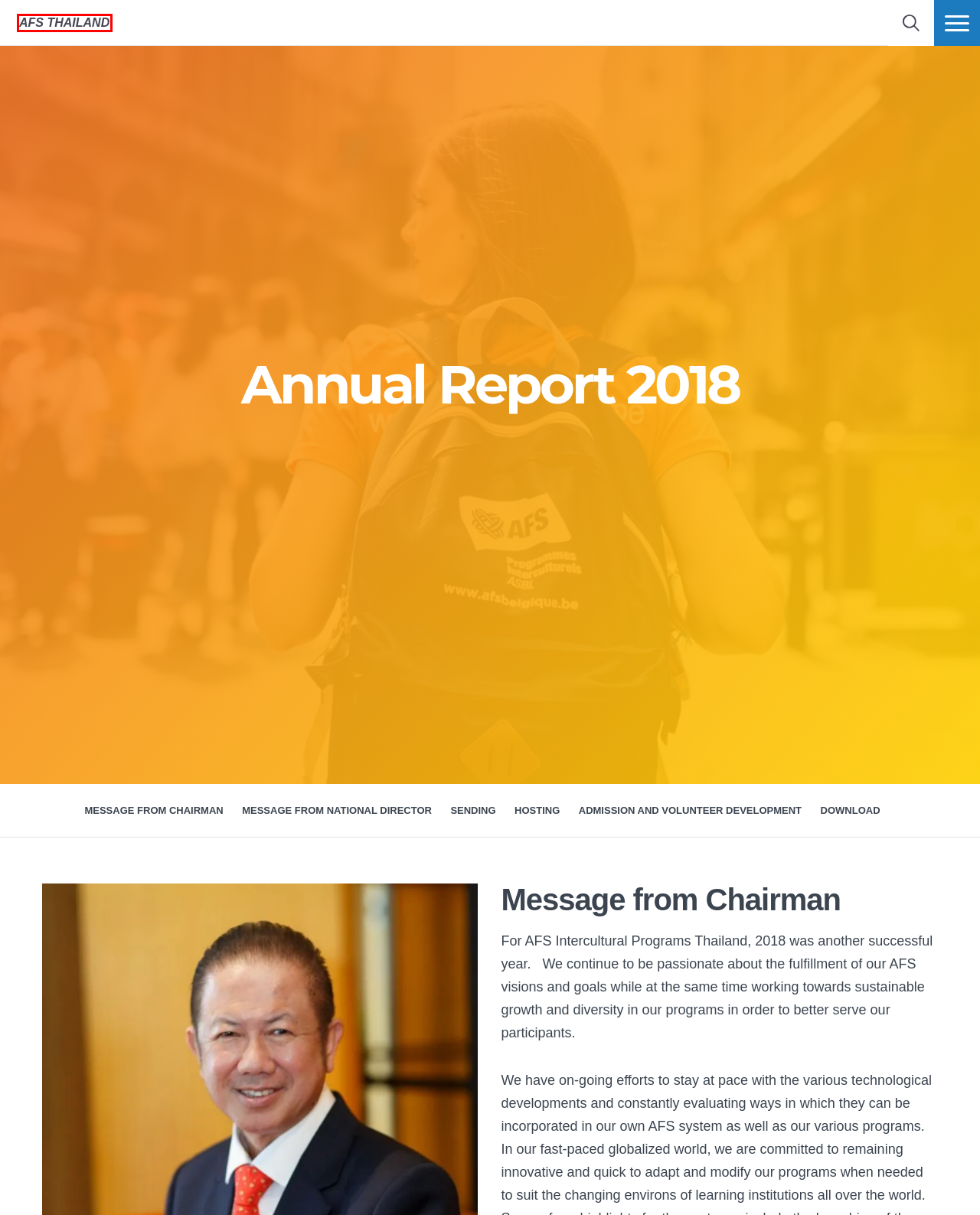You have received a screenshot of a webpage with a red bounding box indicating a UI element. Please determine the most fitting webpage description that matches the new webpage after clicking on the indicated element. The choices are:
A. Become an AFSer - Thailand โครงการนักเรียนแลกเปลี่ยน
B. Contact Us - Thailand
C. Scholarships - Thailand
D. Newsletters - Thailand
E. AFS Thailand History - Thailand
F. FAQ - Thailand
G. ไปแลกเปลี่ยน AFS นักเรียนแลกเปลี่ยน I อเมริกา แคนาดา อิตาลี ฝรั่งเศส จีน ญี่ปุ่น
H. AFS Thailand Privacy Policy Notice - Thailand

G